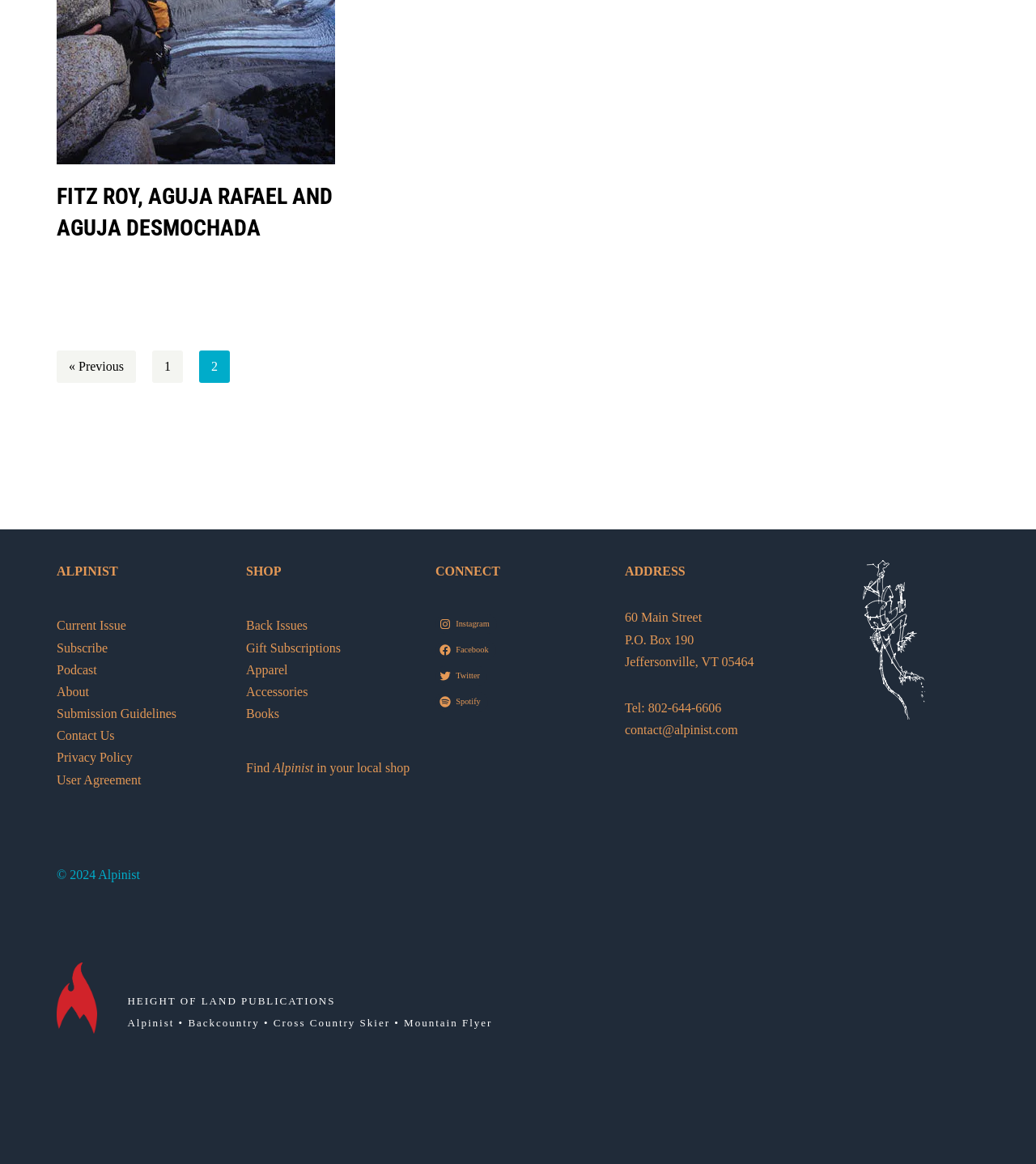What are the social media platforms of Alpinist? Analyze the screenshot and reply with just one word or a short phrase.

Instagram, Facebook, Twitter, Spotify